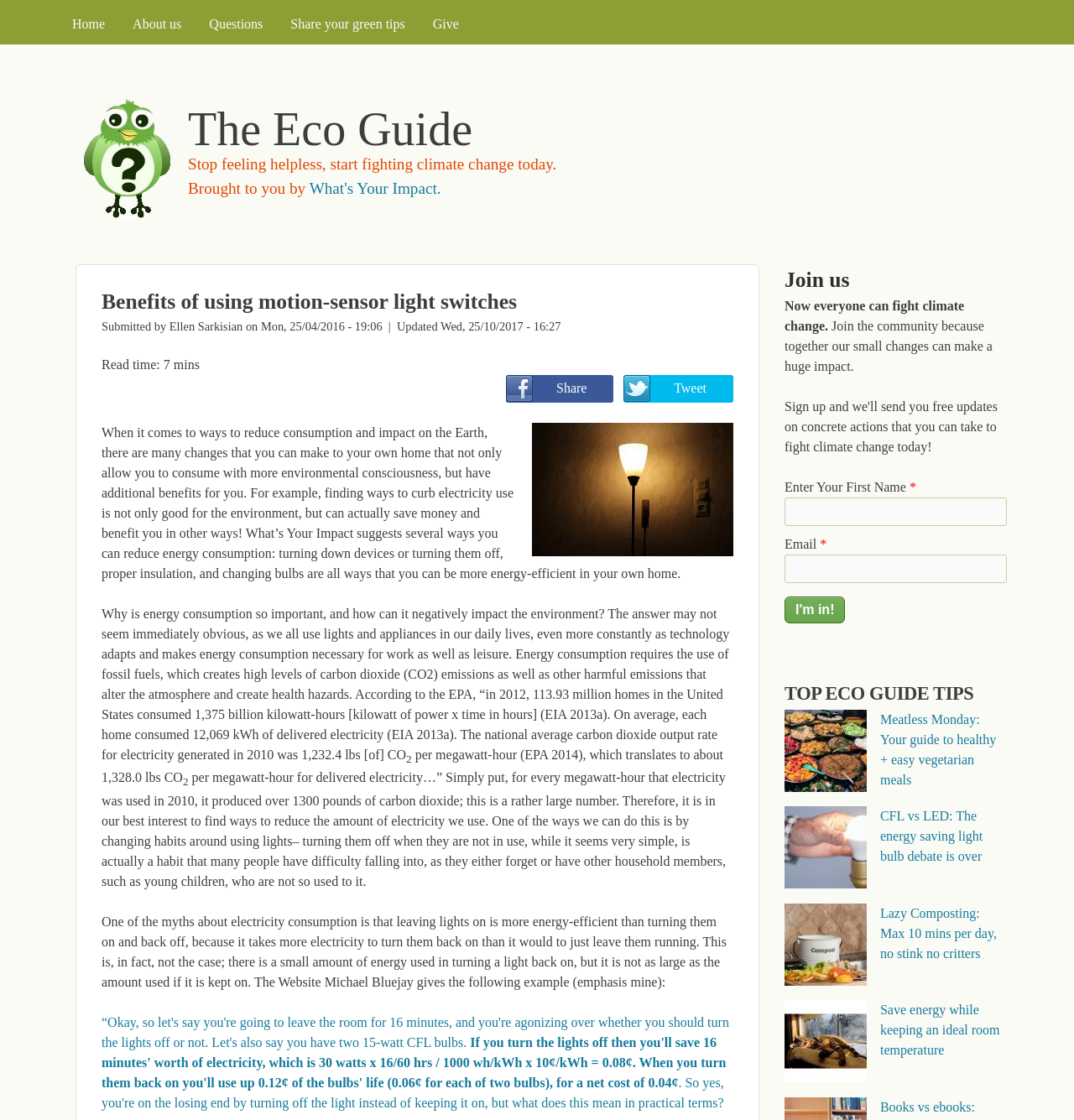Pinpoint the bounding box coordinates of the element to be clicked to execute the instruction: "Click the 'I'm in!' button".

[0.73, 0.533, 0.787, 0.557]